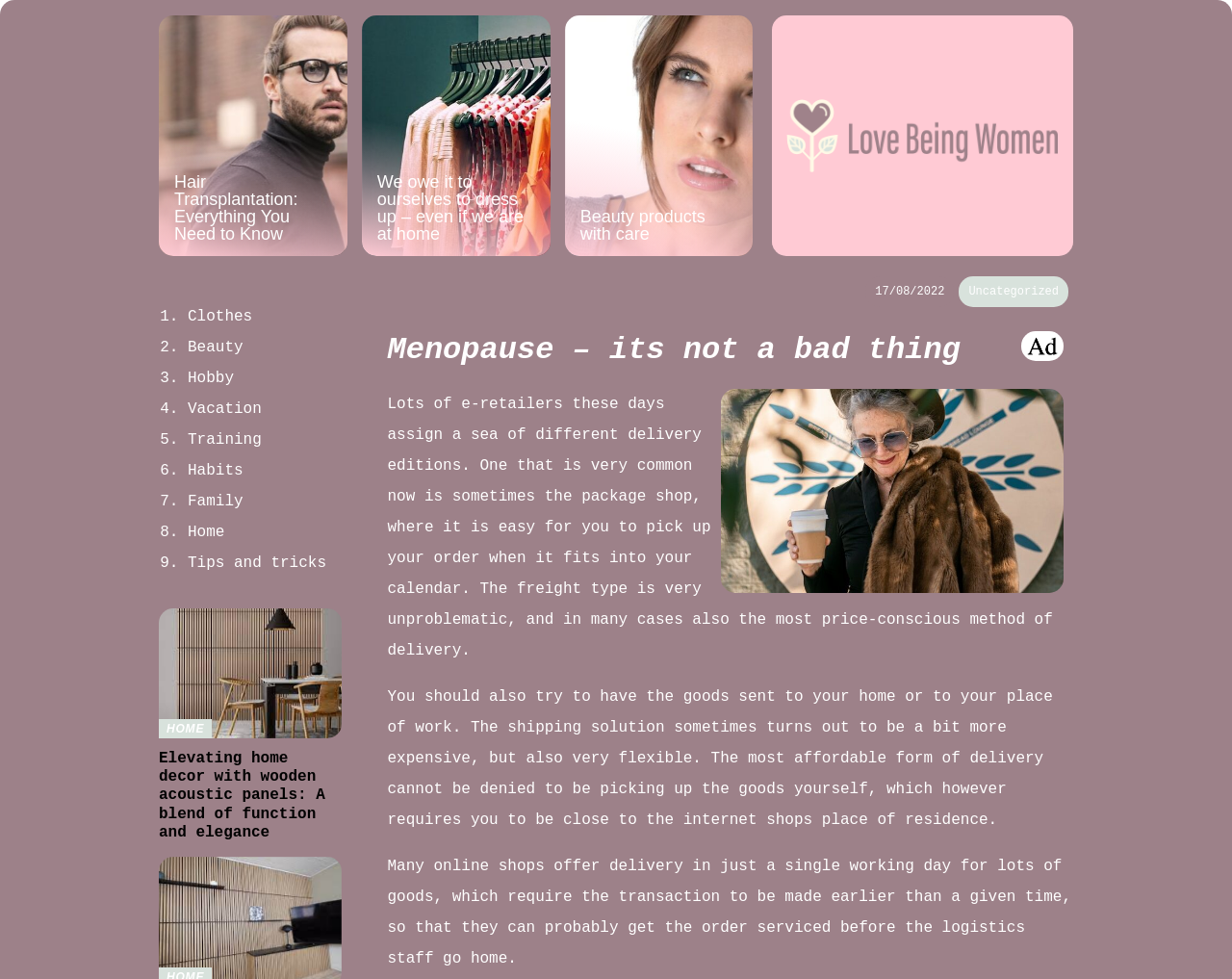Can you specify the bounding box coordinates of the area that needs to be clicked to fulfill the following instruction: "Read the article about menopause"?

[0.314, 0.34, 0.871, 0.376]